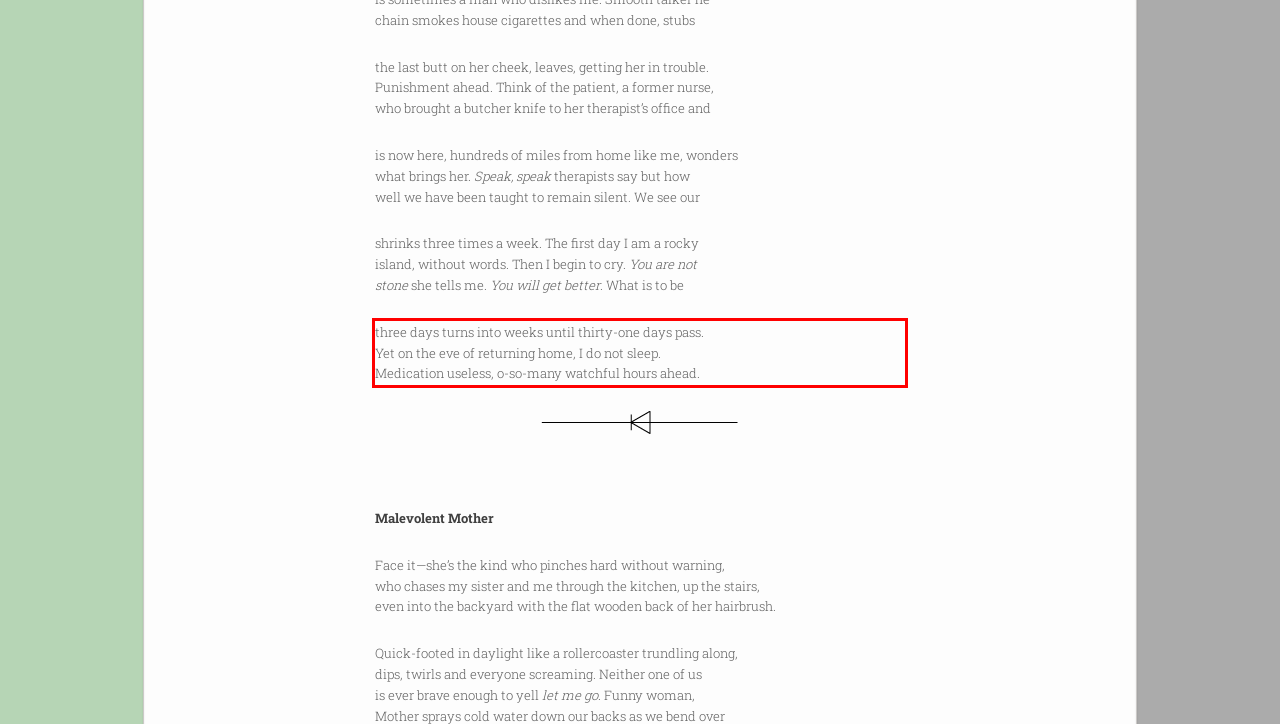Locate the red bounding box in the provided webpage screenshot and use OCR to determine the text content inside it.

three days turns into weeks until thirty-one days pass. Yet on the eve of returning home, I do not sleep. Medication useless, o-so-many watchful hours ahead.